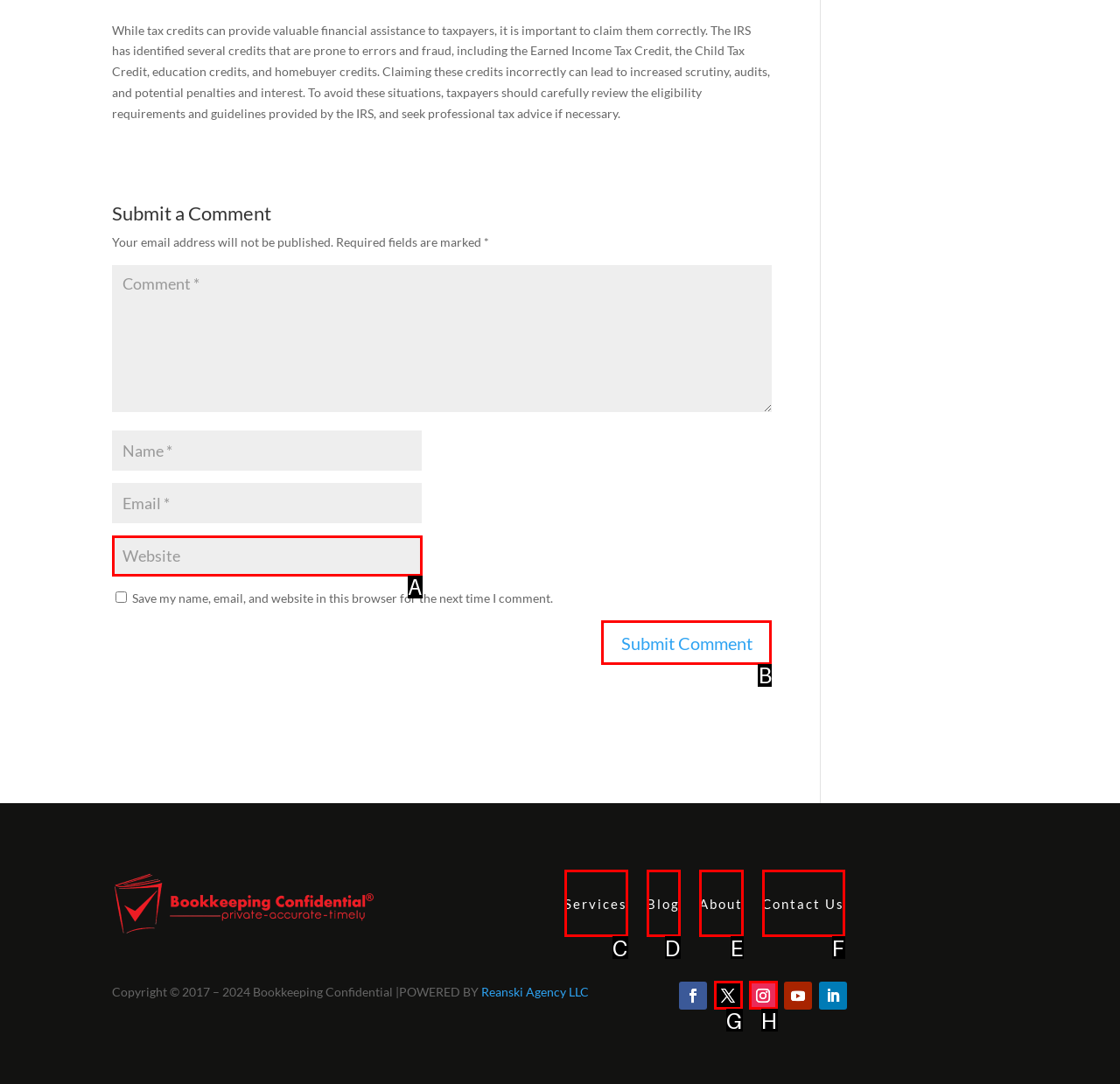Identify the letter of the option that should be selected to accomplish the following task: Submit a comment. Provide the letter directly.

B